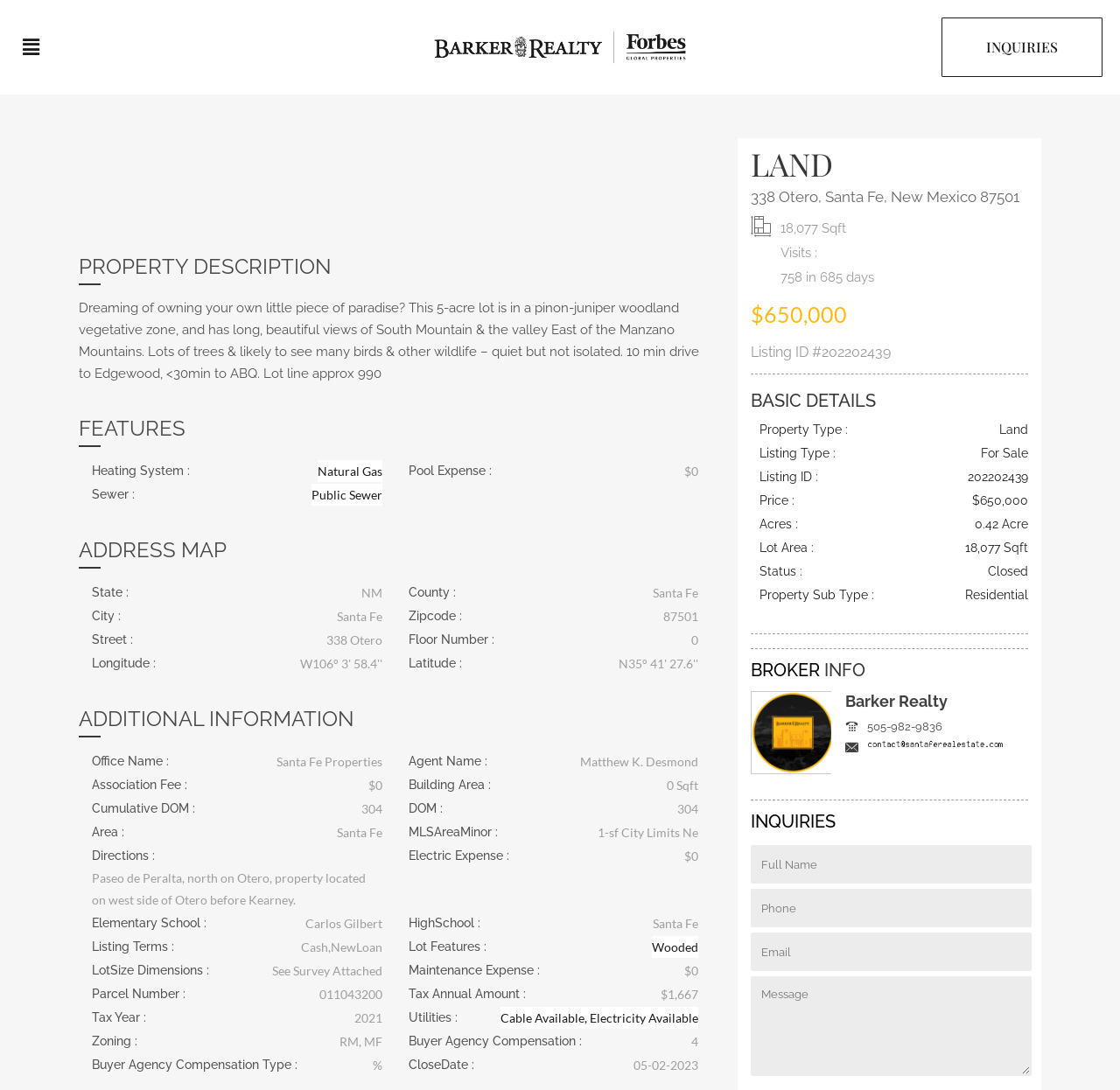Pinpoint the bounding box coordinates of the clickable area necessary to execute the following instruction: "Toggle the menu". The coordinates should be given as four float numbers between 0 and 1, namely [left, top, right, bottom].

[0.016, 0.03, 0.039, 0.057]